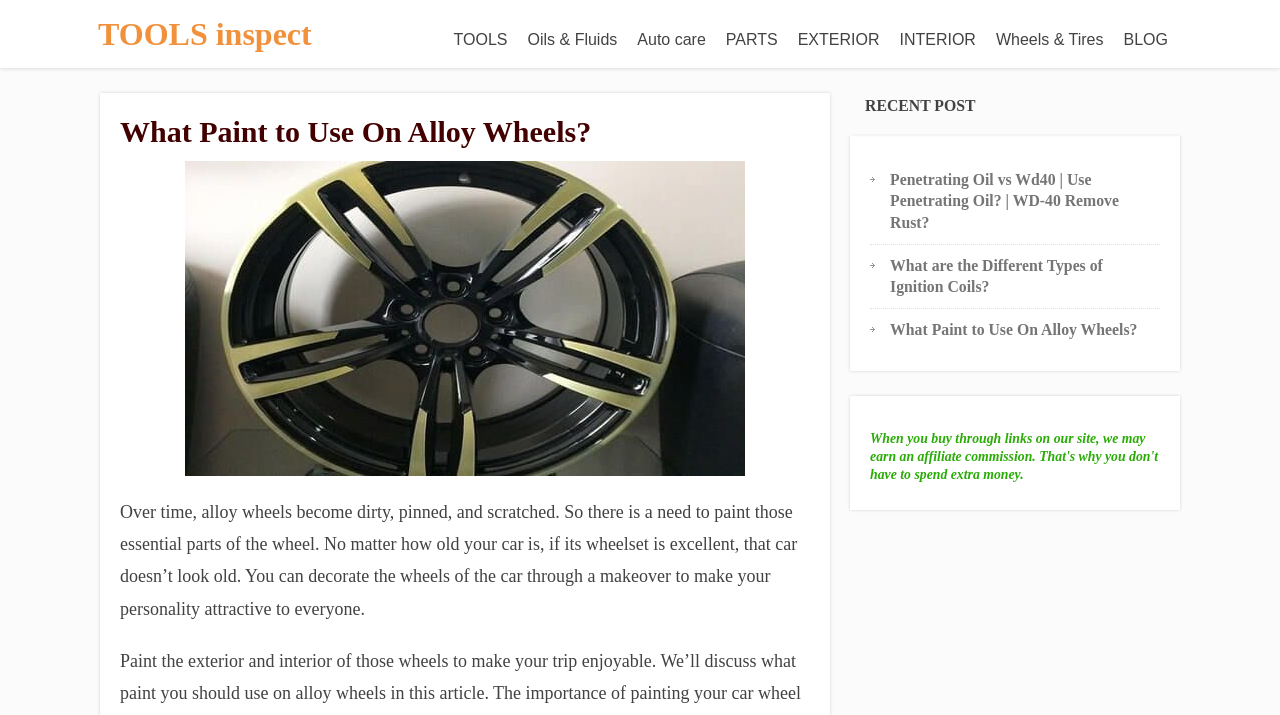Write a detailed summary of the webpage, including text, images, and layout.

The webpage is about choosing the right paint for alloy wheels, with a focus on car maintenance and beauty. At the top, there is a navigation menu with 9 links, including "TOOLS", "Oils & Fluids", "Auto care", "PARTS", "EXTERIOR", "INTERIOR", "Wheels & Tires", and "BLOG", which are evenly spaced and horizontally aligned.

Below the navigation menu, there is a heading that reads "What Paint to Use On Alloy Wheels?" in a larger font size. Underneath the heading, there is a link with the same text, accompanied by an image on the left side. The image is roughly half the width of the link.

The main content of the webpage starts with a paragraph of text that explains the importance of painting alloy wheels to maintain their appearance. The text is divided into two blocks, with the first block describing the problems that can occur with alloy wheels over time, and the second block suggesting that painting the wheels can make a car look attractive.

On the right side of the webpage, there is a complementary section with three links to recent posts, including "Penetrating Oil vs Wd40 | Use Penetrating Oil? | WD-40 Remove Rust?", "What are the Different Types of Ignition Coils?", and "What Paint to Use On Alloy Wheels?". Above these links, there is a heading that reads "RECENT POST".

At the bottom of the webpage, there is a disclaimer heading that explains the affiliate commission policy of the website.